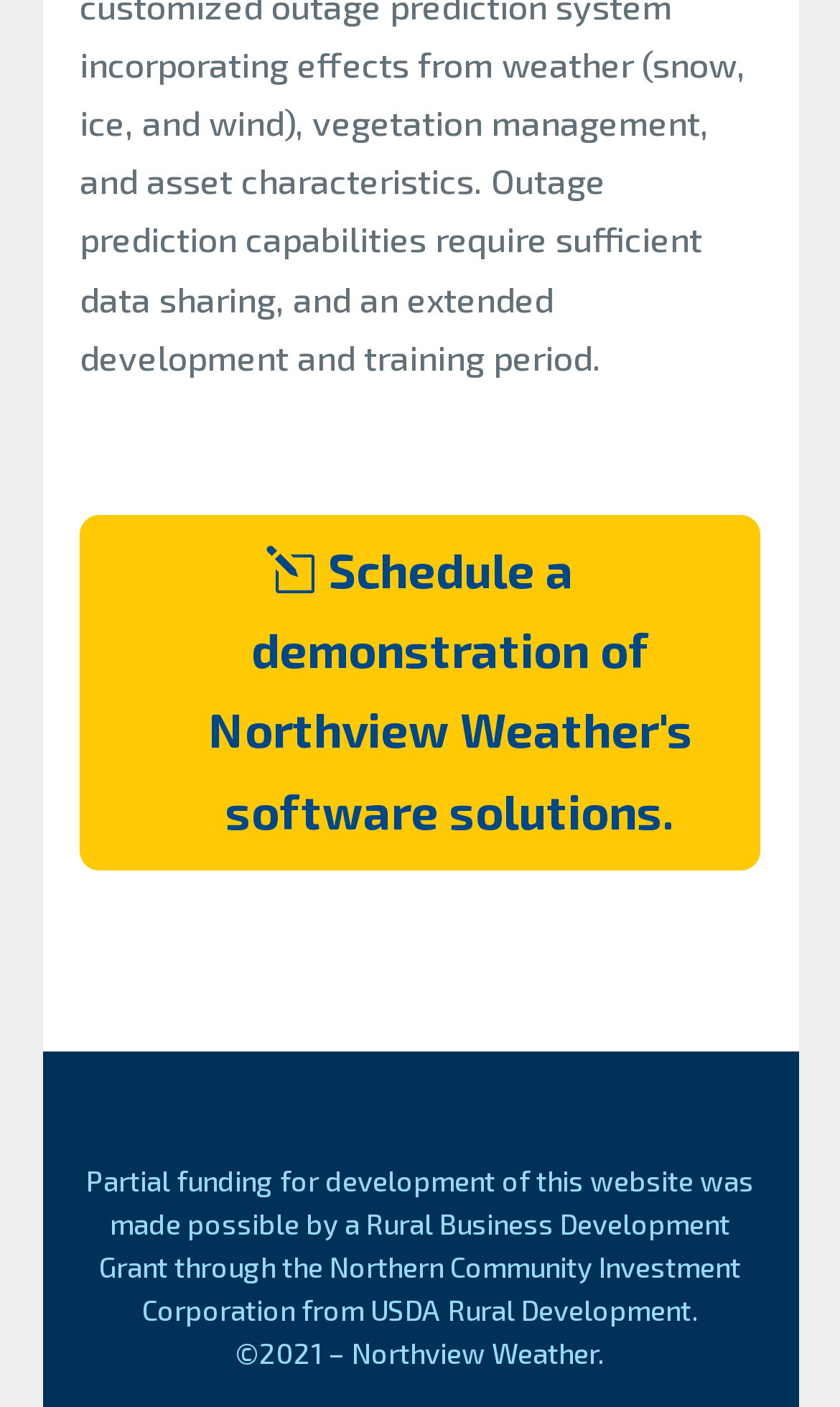Reply to the question below using a single word or brief phrase:
How many social media links are present?

4